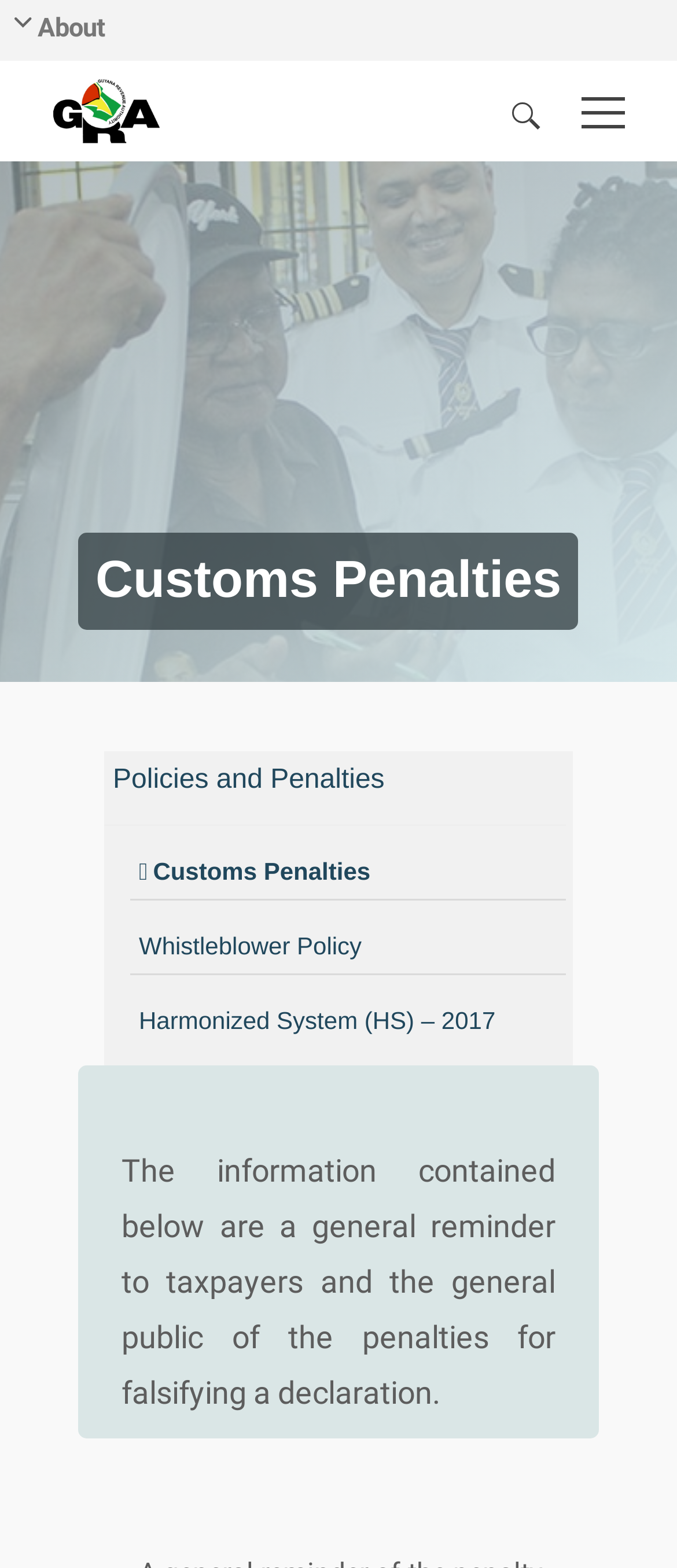Find the bounding box coordinates of the clickable region needed to perform the following instruction: "View Customs Penalties". The coordinates should be provided as four float numbers between 0 and 1, i.e., [left, top, right, bottom].

[0.192, 0.544, 0.547, 0.569]